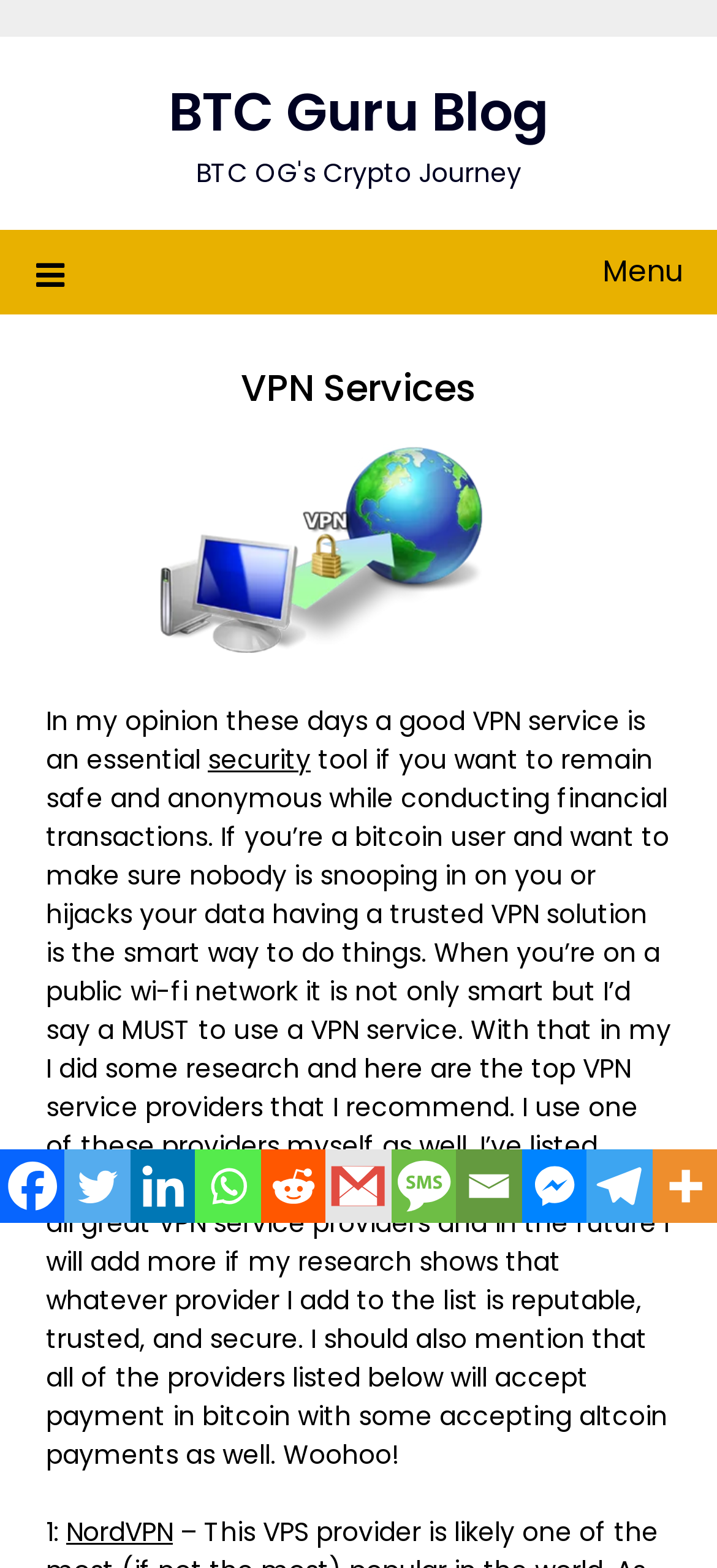What is the purpose of using a VPN service? Look at the image and give a one-word or short phrase answer.

To remain safe and anonymous